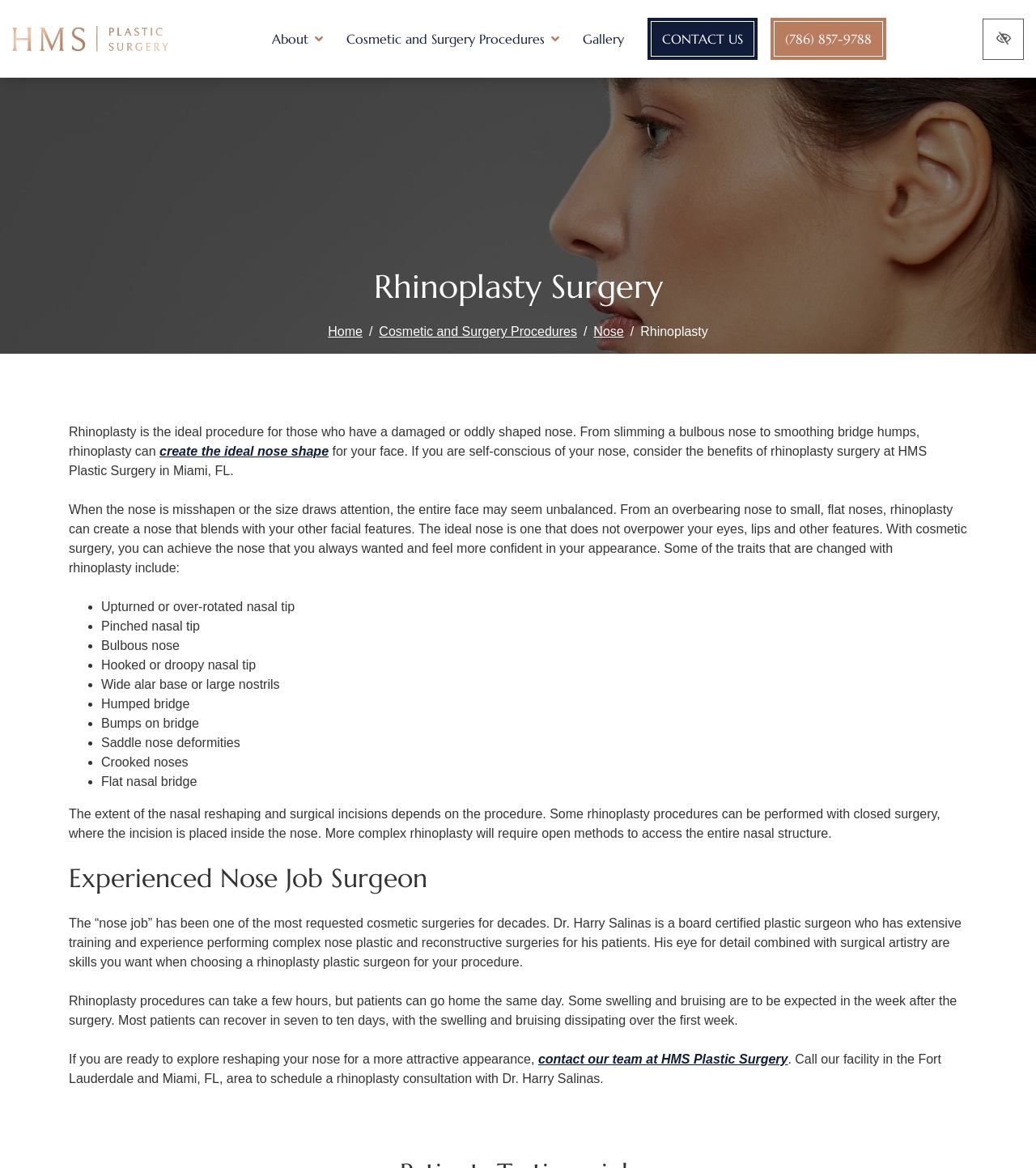Generate an in-depth caption that captures all aspects of the webpage.

This webpage is about rhinoplasty surgery, specifically promoting the services of HMS Plastic Surgery in the Fort Lauderdale and Miami, FL, area. At the top, there is a navigation menu with links to "Home", "About", "Cosmetic and Surgery Procedures", "Gallery", "CONTACT US", and a phone number. Below the navigation menu, there is a main content section with a heading "Rhinoplasty Surgery" and a breadcrumb navigation with links to "Home", "Cosmetic and Surgery Procedures", "Nose", and "Rhinoplasty".

The main content section describes the benefits of rhinoplasty surgery, including creating a more balanced facial appearance, slimming a bulbous nose, and smoothing bridge humps. It also lists various traits that can be changed with rhinoplasty, such as upturned or over-rotated nasal tip, pinched nasal tip, bulbous nose, and more.

Further down, there is a section about the experience of the nose job surgeon, Dr. Harry Salinas, who is a board-certified plastic surgeon with extensive training and experience in performing complex nose plastic and reconstructive surgeries. The section also describes the rhinoplasty procedure, including the duration, recovery time, and expected results.

At the bottom of the page, there is a call-to-action, encouraging visitors to contact the team at HMS Plastic Surgery to schedule a rhinoplasty consultation with Dr. Harry Salinas.